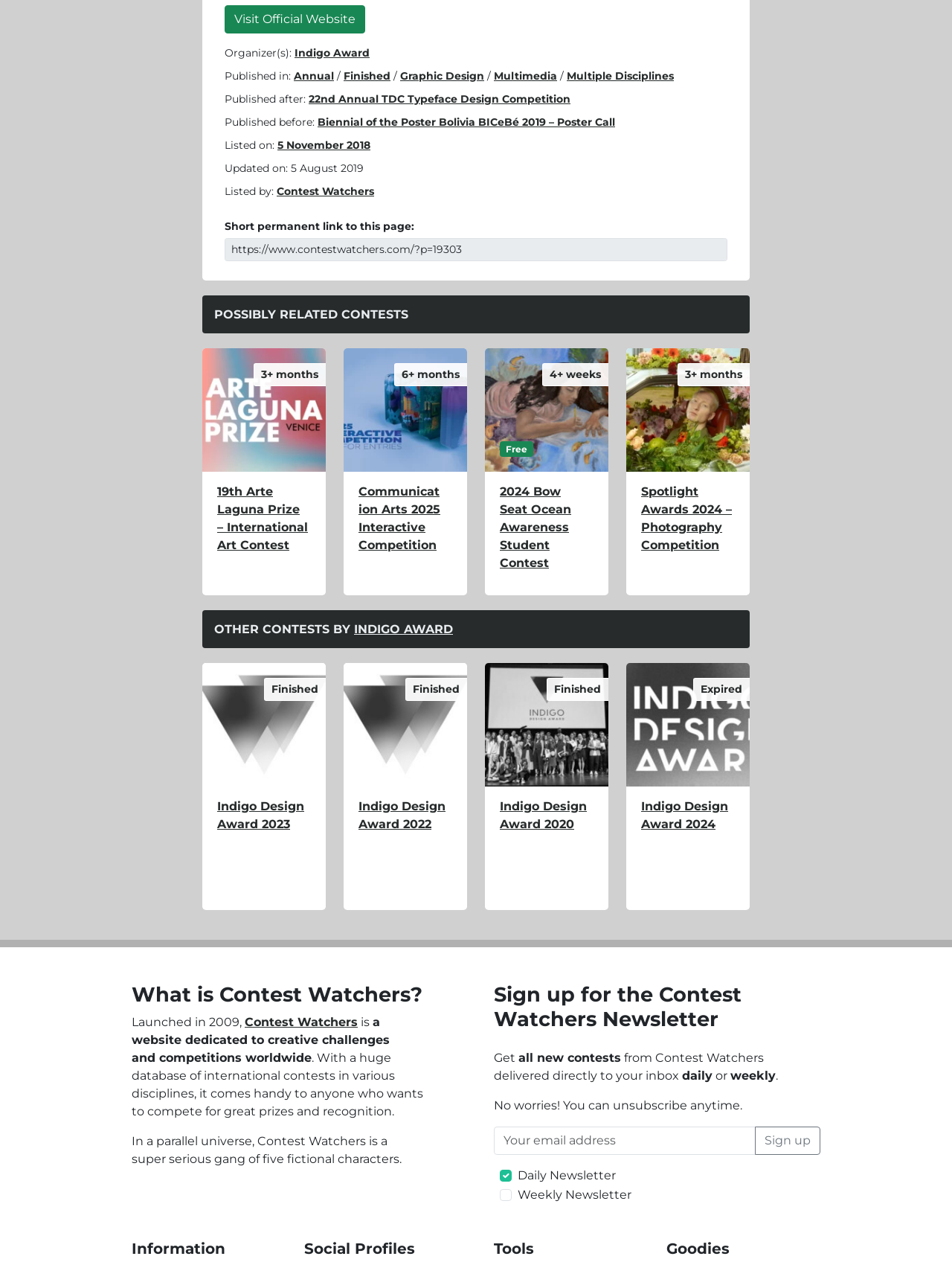Respond to the question with just a single word or phrase: 
What are the possibly related contests?

19th Arte Laguna Prize, Communication Arts 2025 Interactive Competition, etc.